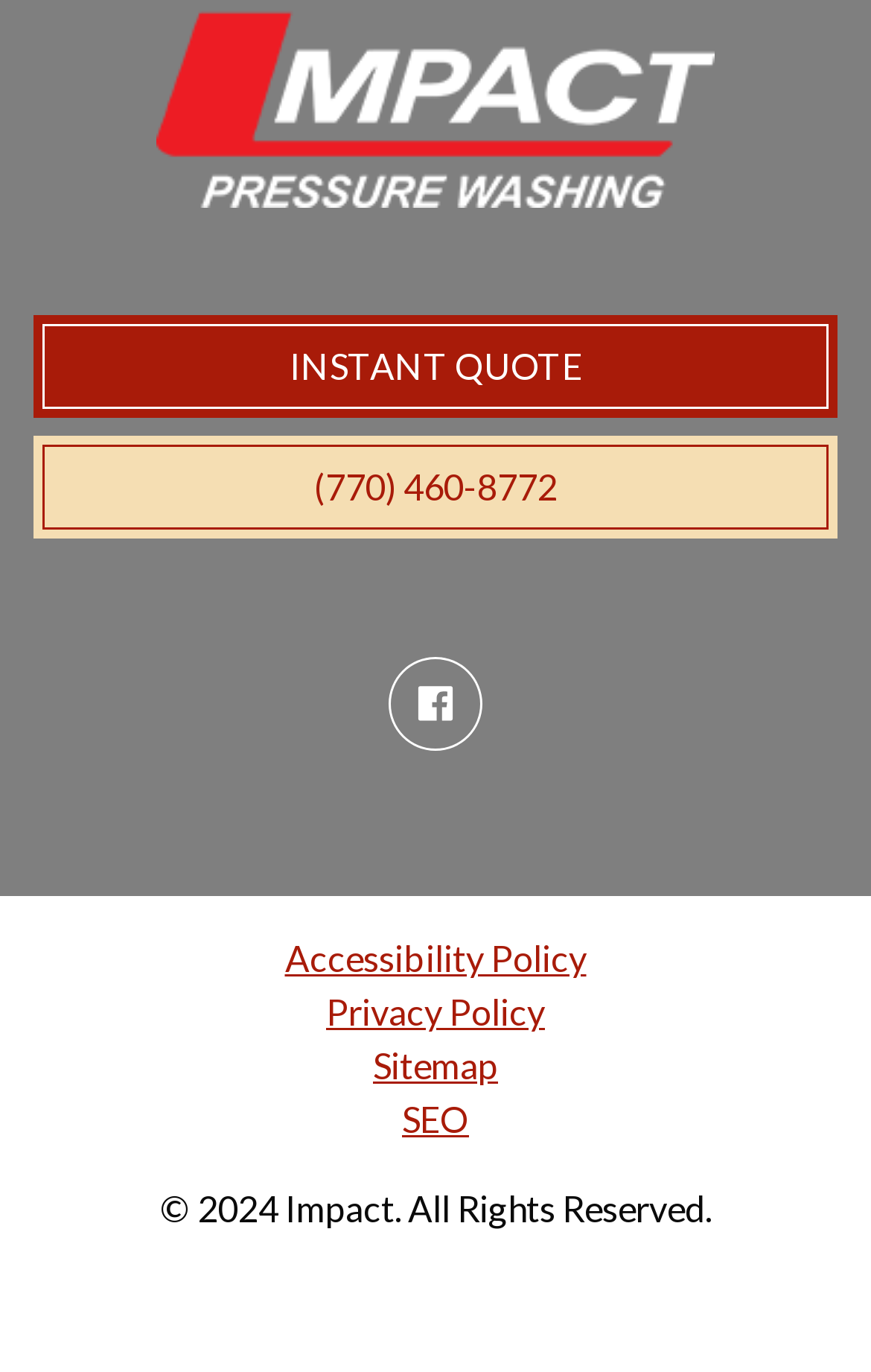Using the details from the image, please elaborate on the following question: What is the copyright year mentioned at the bottom of the webpage?

I found the copyright year by looking at the StaticText element with the text '© 2024 Impact. All Rights Reserved.' which is located at the bottom of the webpage.